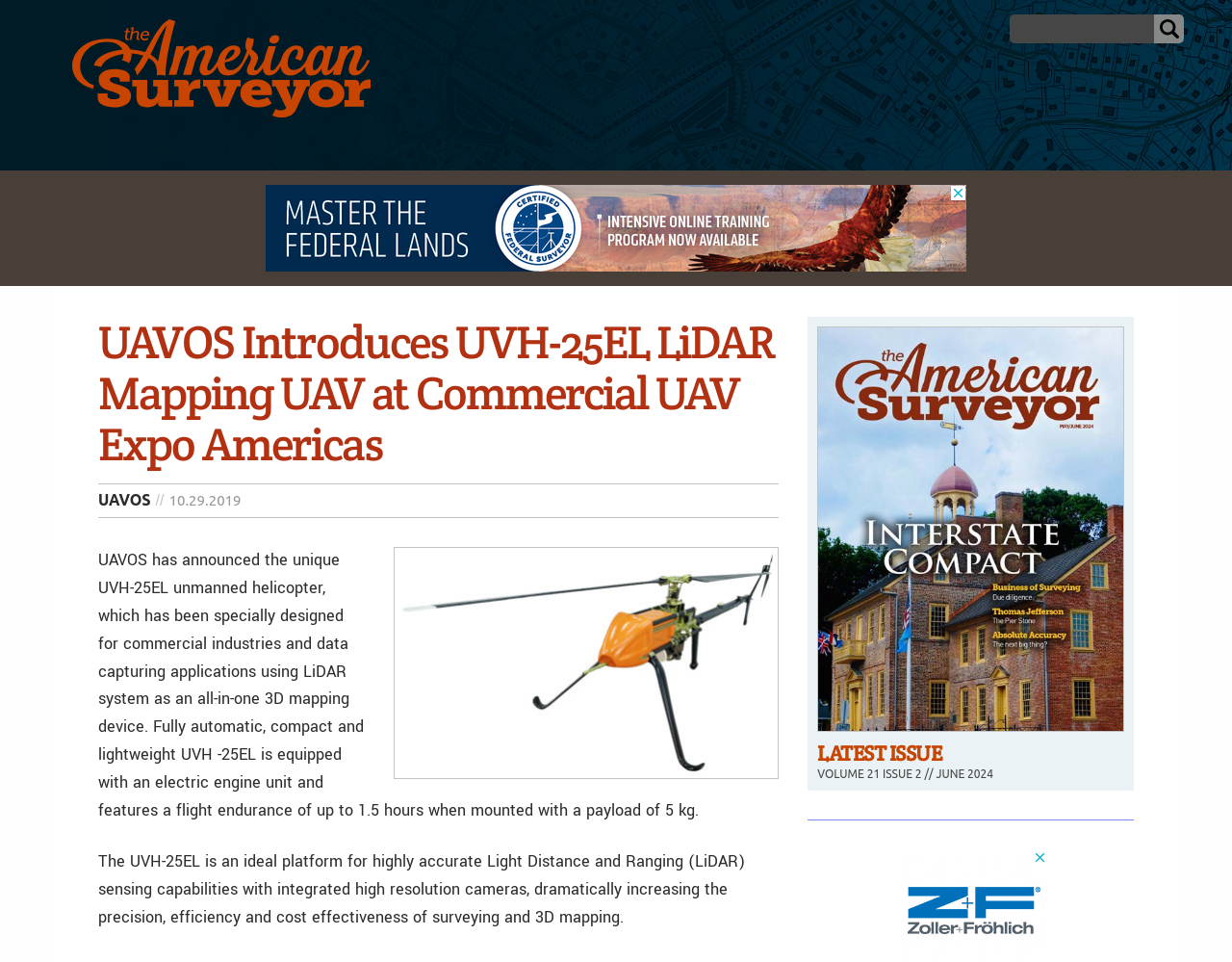Please identify the bounding box coordinates of the region to click in order to complete the given instruction: "Search for something". The coordinates should be four float numbers between 0 and 1, i.e., [left, top, right, bottom].

[0.82, 0.015, 0.961, 0.045]